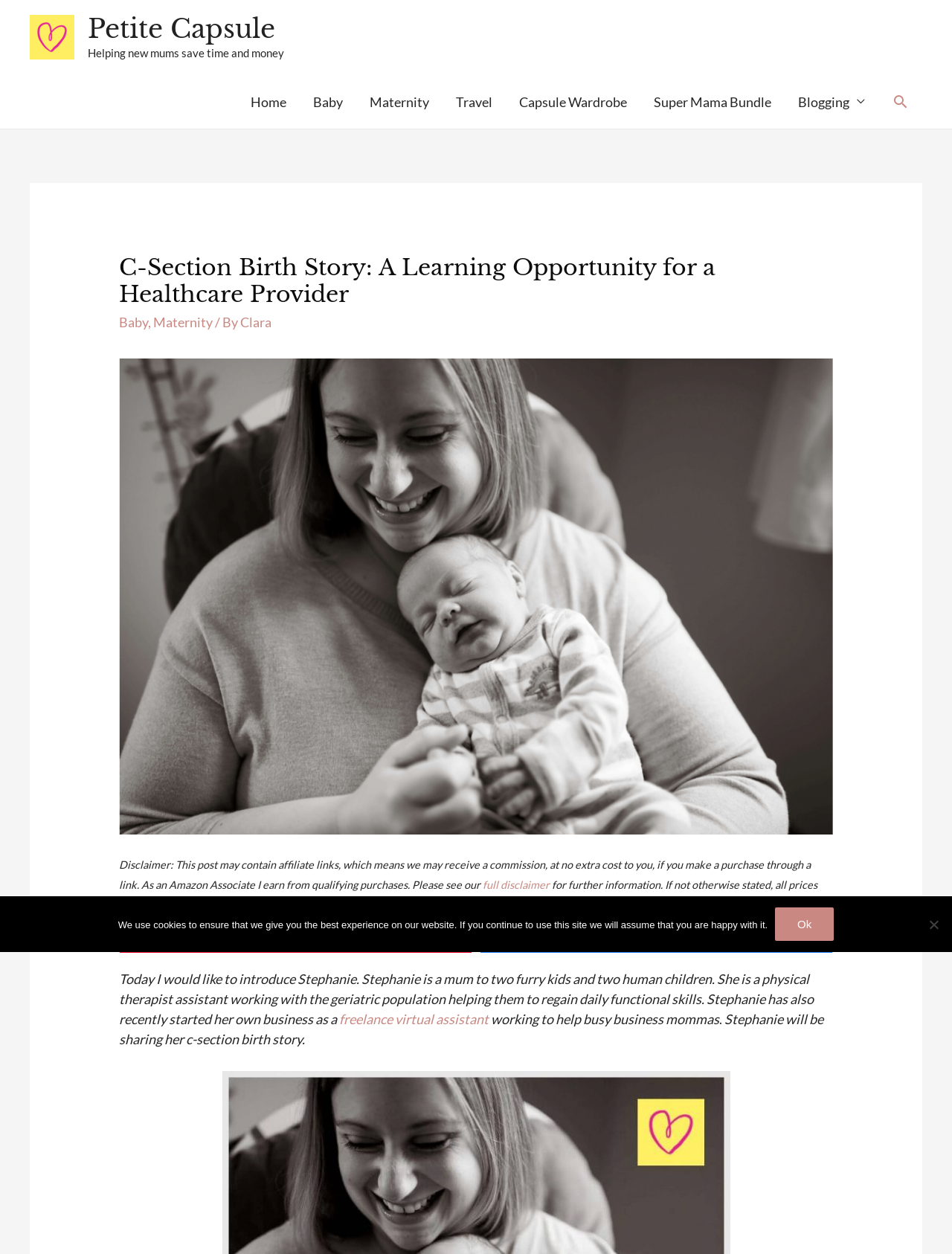Using the description "formal look", predict the bounding box of the relevant HTML element.

None